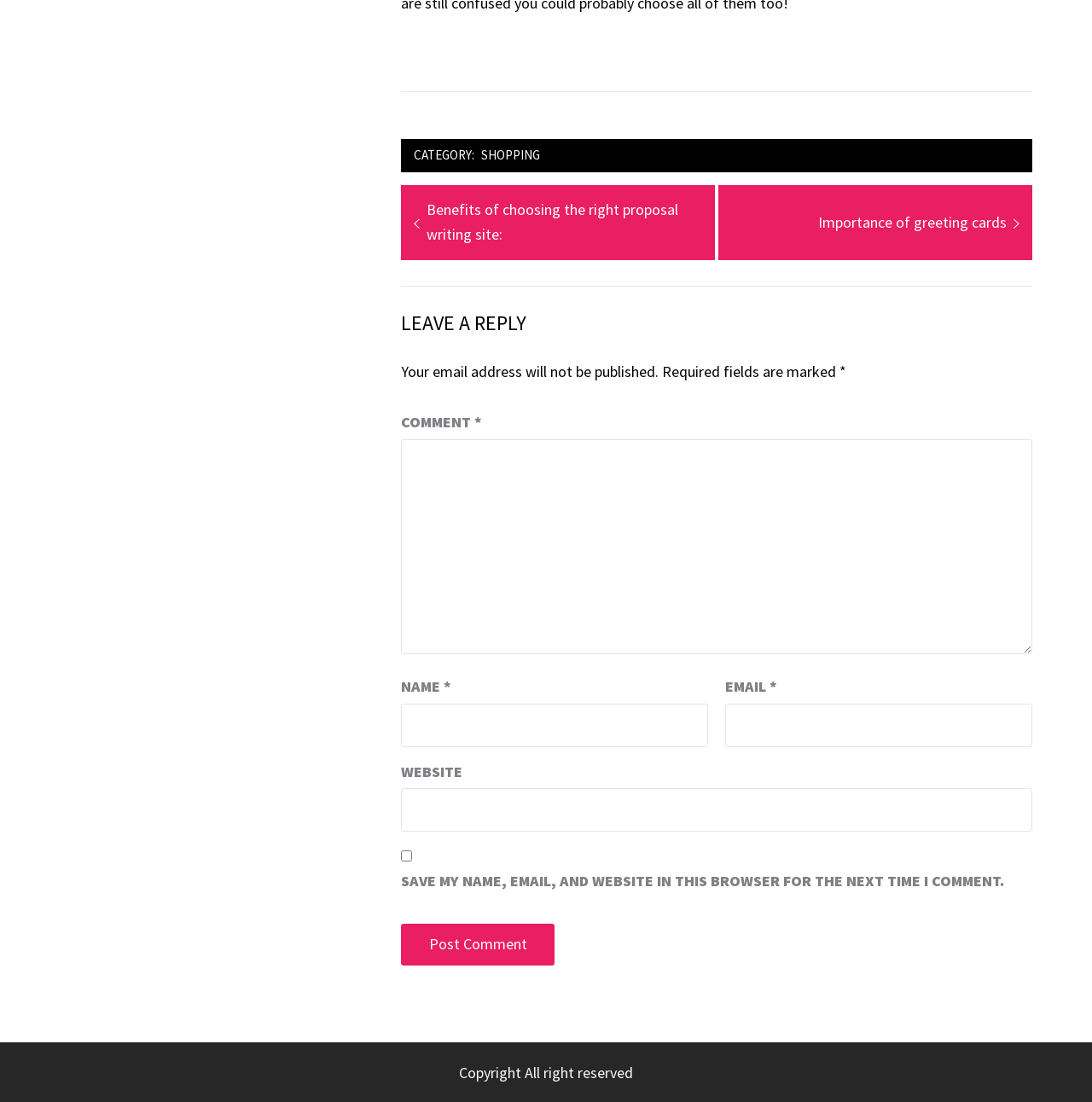What is the purpose of the 'Post Comment' button?
Relying on the image, give a concise answer in one word or a brief phrase.

To submit a comment